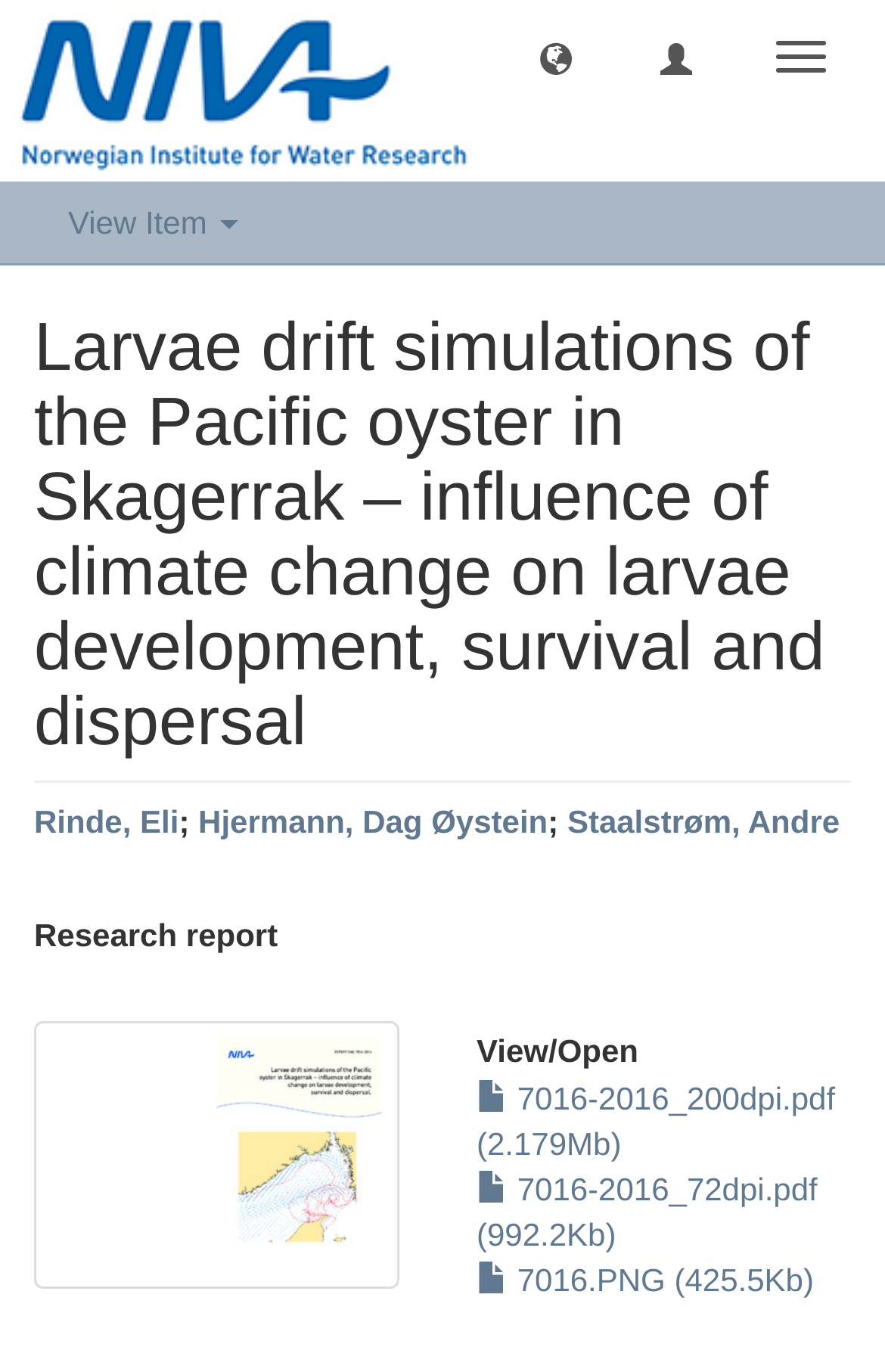Locate the bounding box coordinates of the area where you should click to accomplish the instruction: "Toggle navigation".

[0.849, 0.013, 0.962, 0.069]